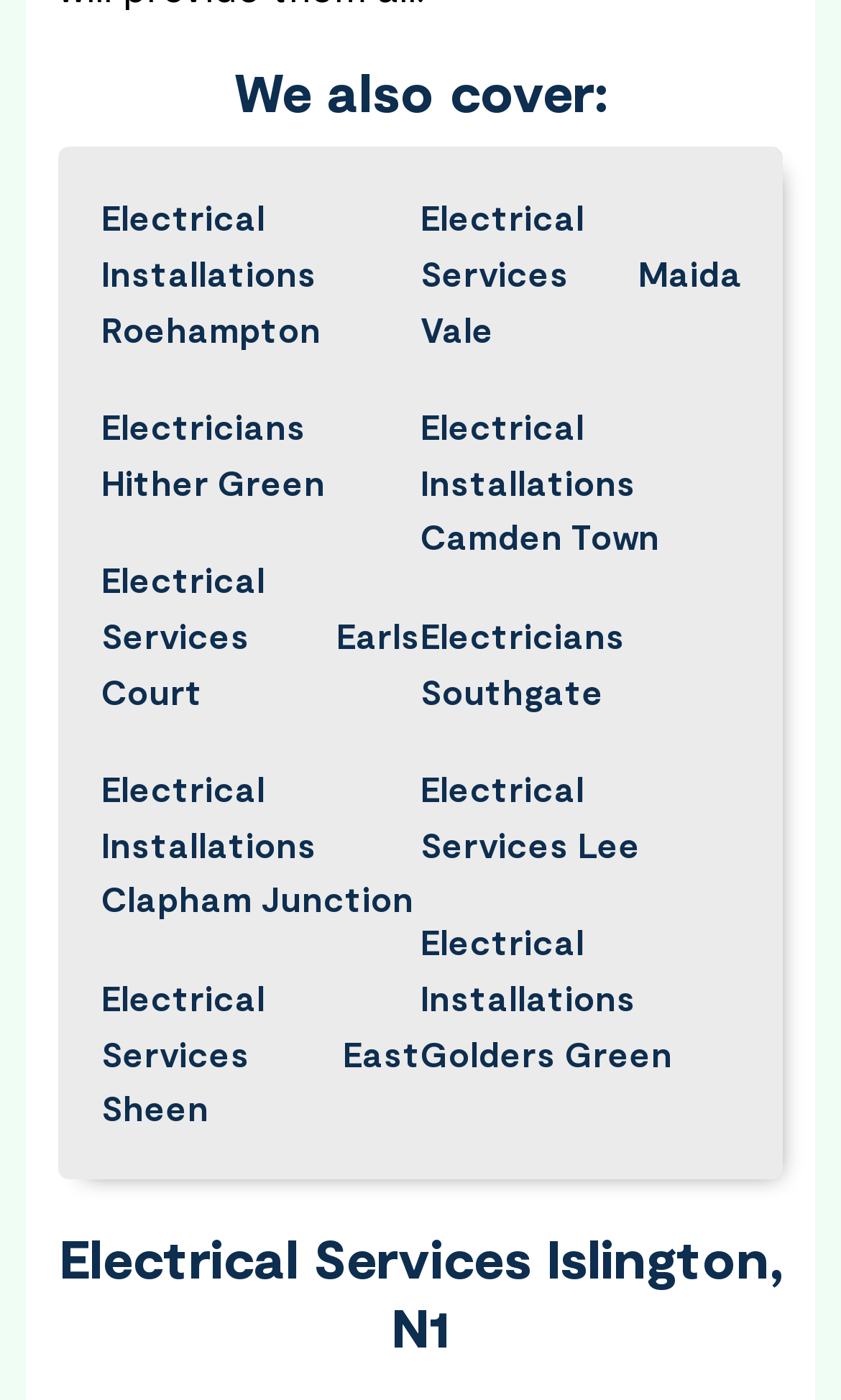Please identify the bounding box coordinates for the region that you need to click to follow this instruction: "go to Electrical Services Earls Court".

[0.121, 0.395, 0.5, 0.513]